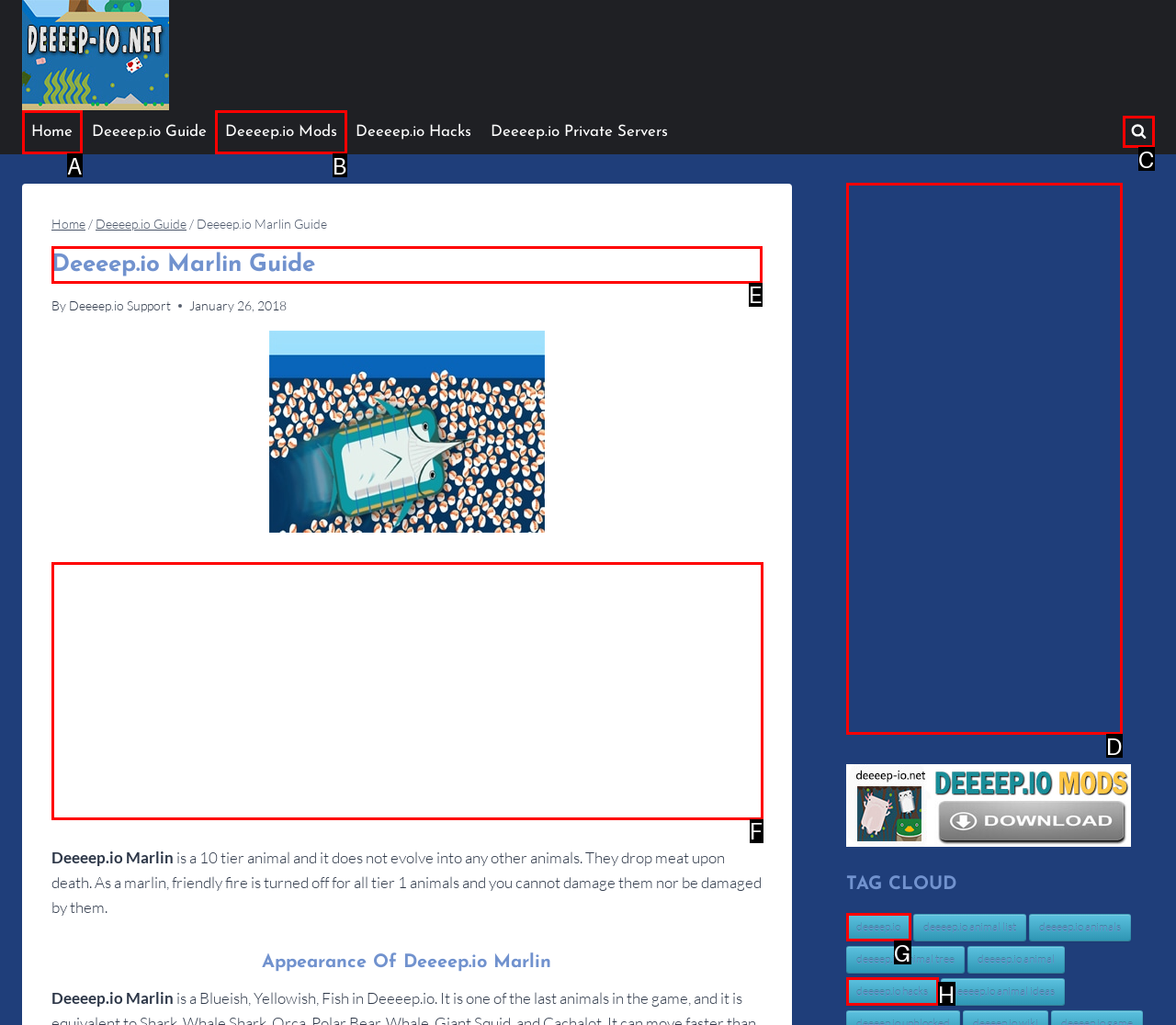Select the correct UI element to click for this task: View the 'Deeeep.io Marlin Guide'.
Answer using the letter from the provided options.

E